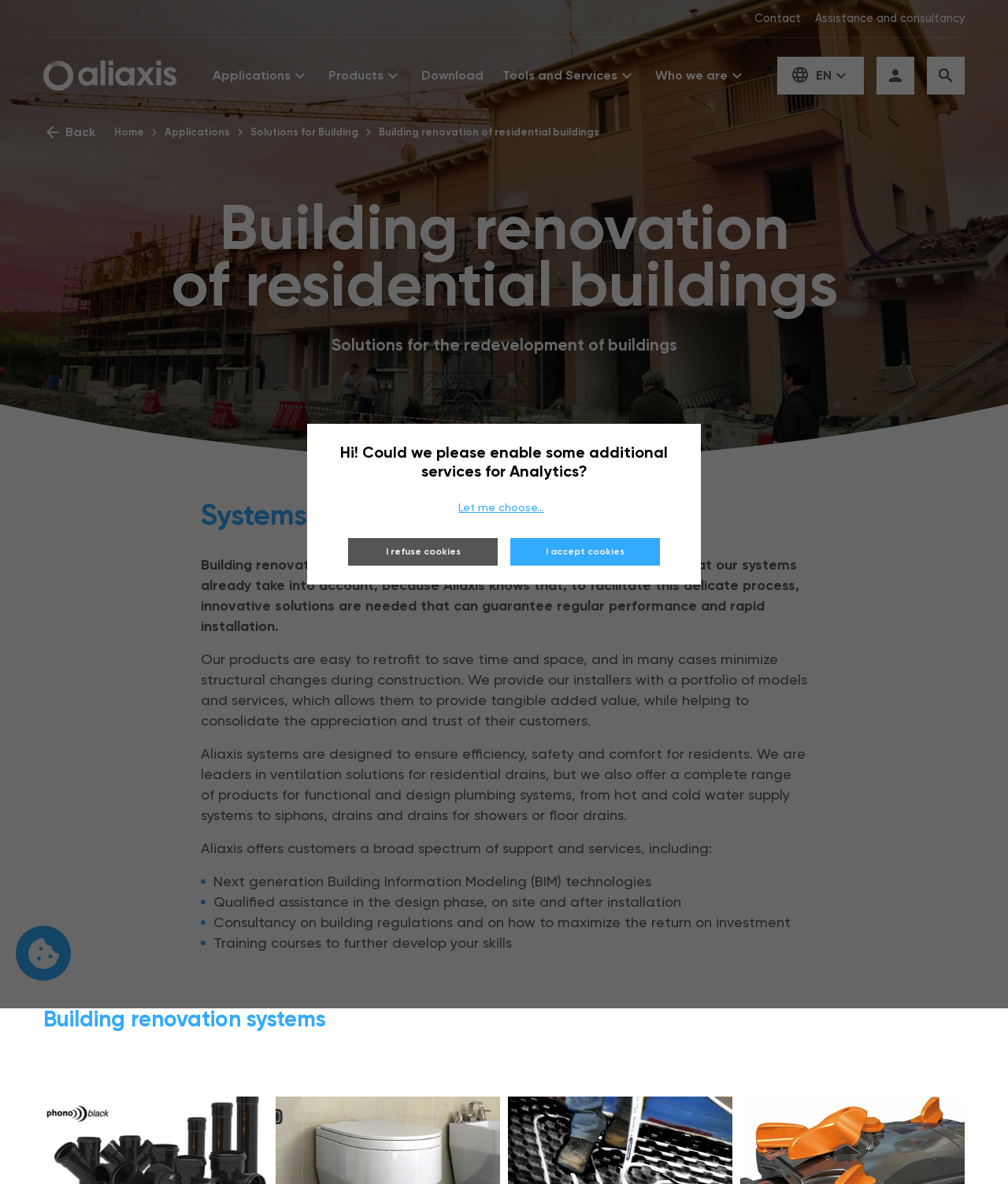Pinpoint the bounding box coordinates of the clickable element needed to complete the instruction: "Learn about Systems in line with regulations". The coordinates should be provided as four float numbers between 0 and 1: [left, top, right, bottom].

[0.199, 0.422, 0.801, 0.448]